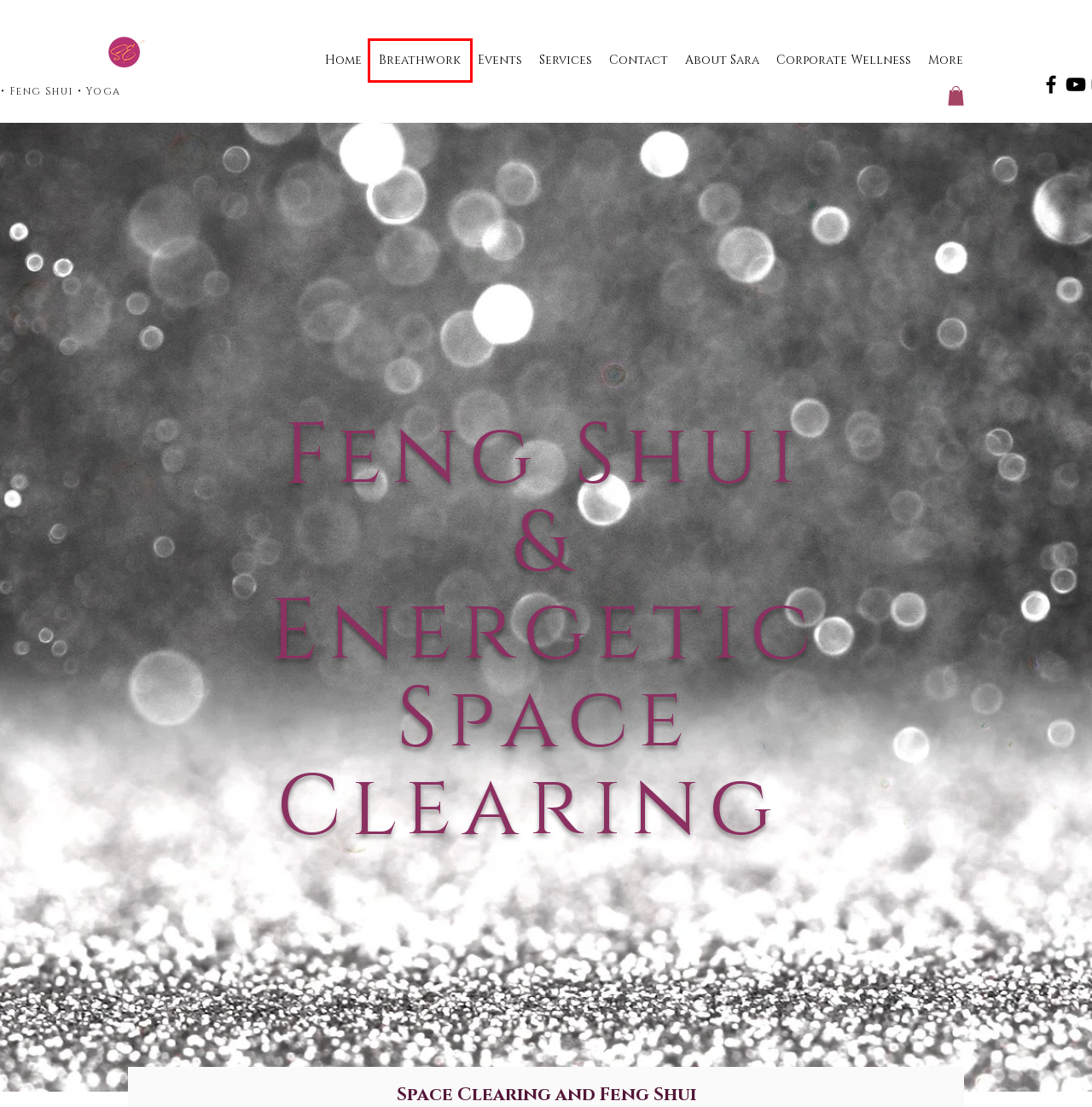You have a screenshot of a webpage with a red bounding box around an element. Choose the best matching webpage description that would appear after clicking the highlighted element. Here are the candidates:
A. About Sara | SaraEgert
B. Contact | SaraEgert
C. Sara Egert | Breathwork | Feng Shui | Energetic Space Clearing | Yoga | Portland
D. Energetic Space Clearing - 1+ hour | Remote | SaraEgert
E. Feng Shui Consultation & Energetic Space Clearing Session - Remote | SaraEgert
F. Breathwork | SaraEgert
G. Corporate Wellness | SaraEgert
H. Events | SaraEgert

F